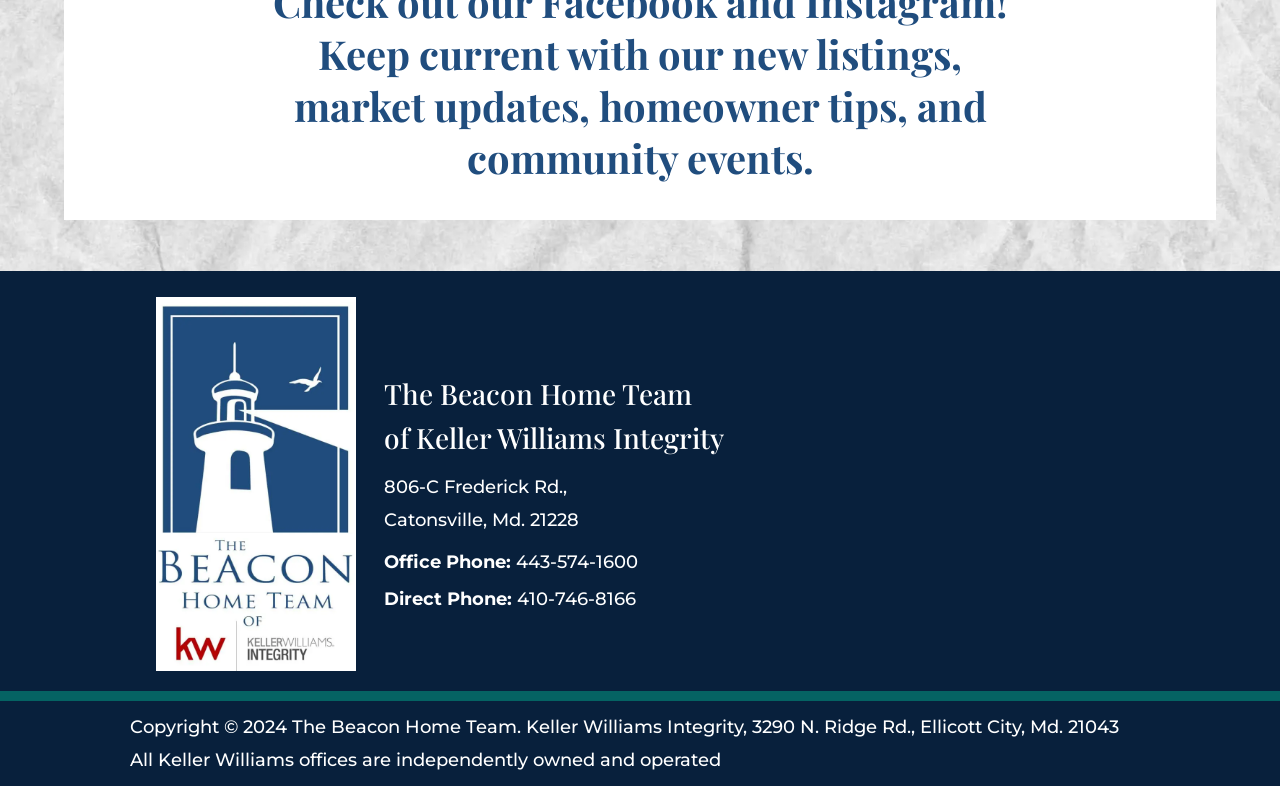Analyze the image and provide a detailed answer to the question: What is the copyright year?

I found the copyright year by looking at the static text element which says '2024' and is part of the copyright information.